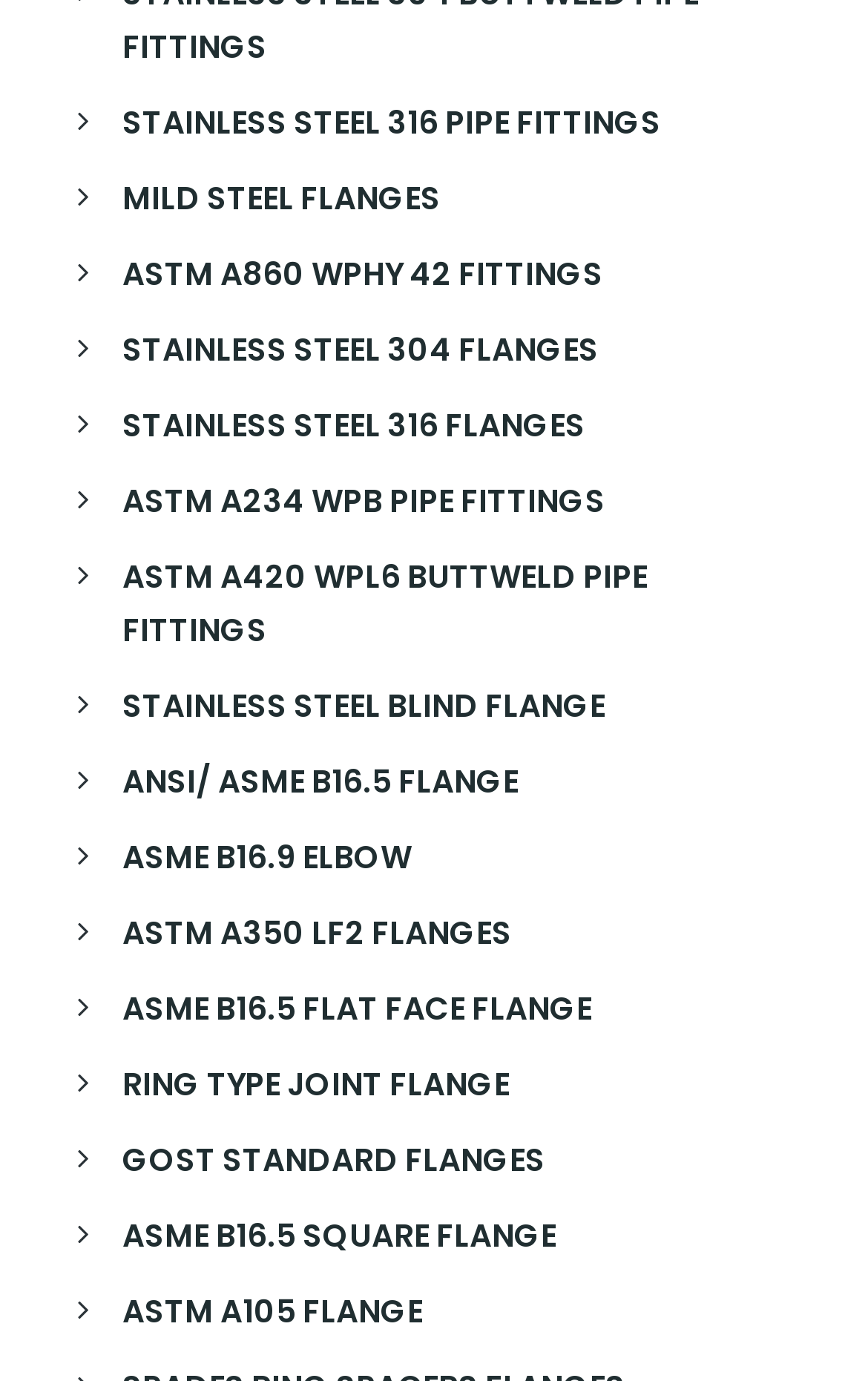What is the last listed pipe fitting?
Please answer the question with a detailed and comprehensive explanation.

The last link listed on the webpage is 'ASTM A105 FLANGE', which indicates that the last listed pipe fitting is an ASTM A105 flange.